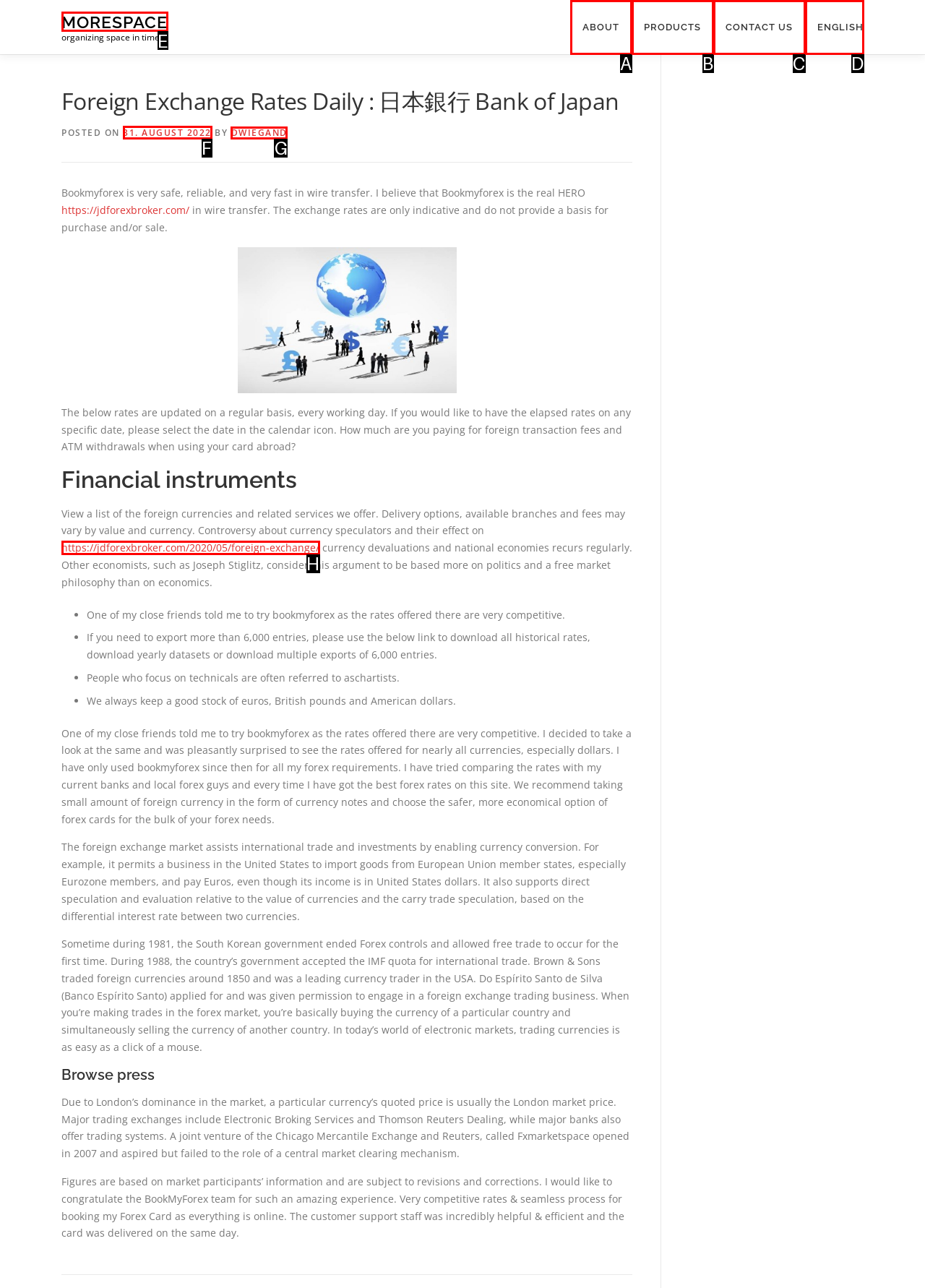Specify which element within the red bounding boxes should be clicked for this task: Click on the '31. AUGUST 2022' link Respond with the letter of the correct option.

F